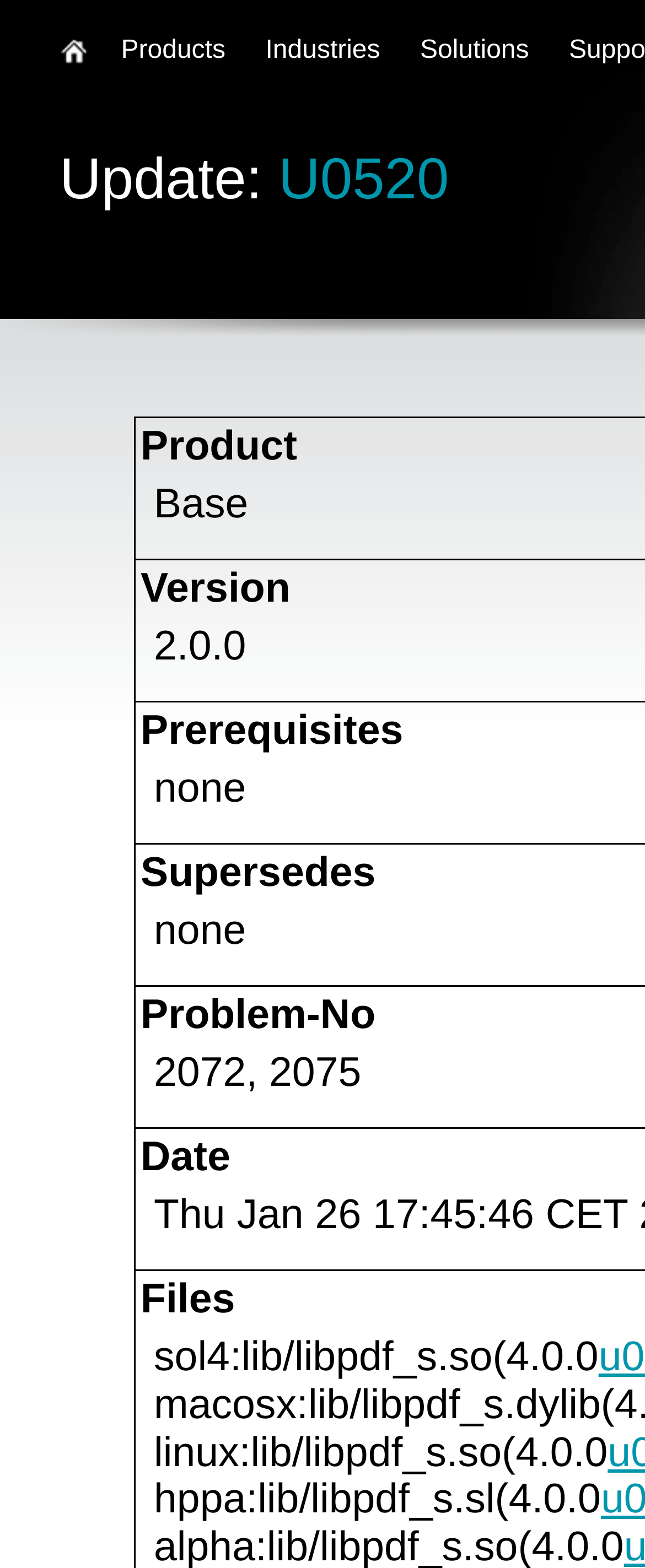Examine the image carefully and respond to the question with a detailed answer: 
What is the purpose of the webpage?

Based on the root element and the navigation links, it appears that the webpage is about server solutions, specifically HELIOS Generation 8 server solutions, and provides information about products, industries, and solutions related to this topic.